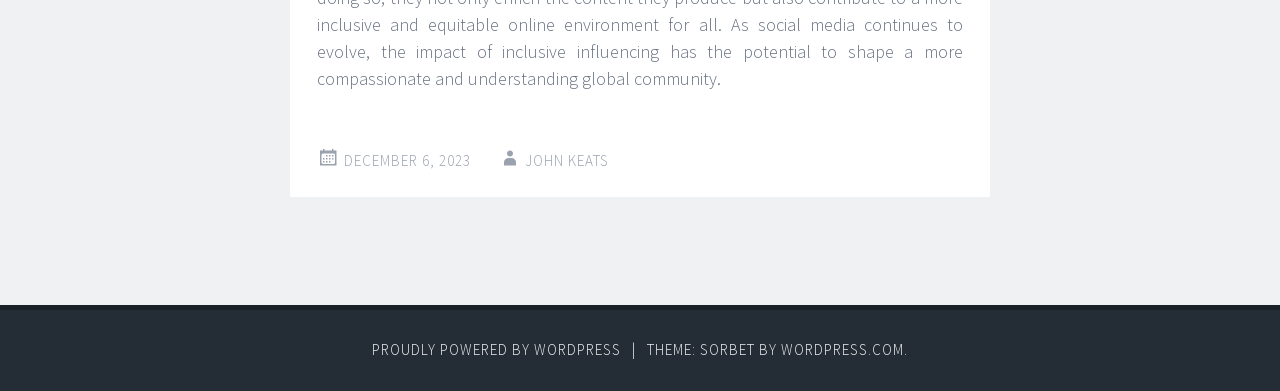What is the website hosted by?
Could you please answer the question thoroughly and with as much detail as possible?

I found the link 'WORDPRESS.COM' at the bottom of the page, which indicates that the website is hosted by WordPress.com. The bounding box coordinate of this link is [0.61, 0.87, 0.706, 0.918].